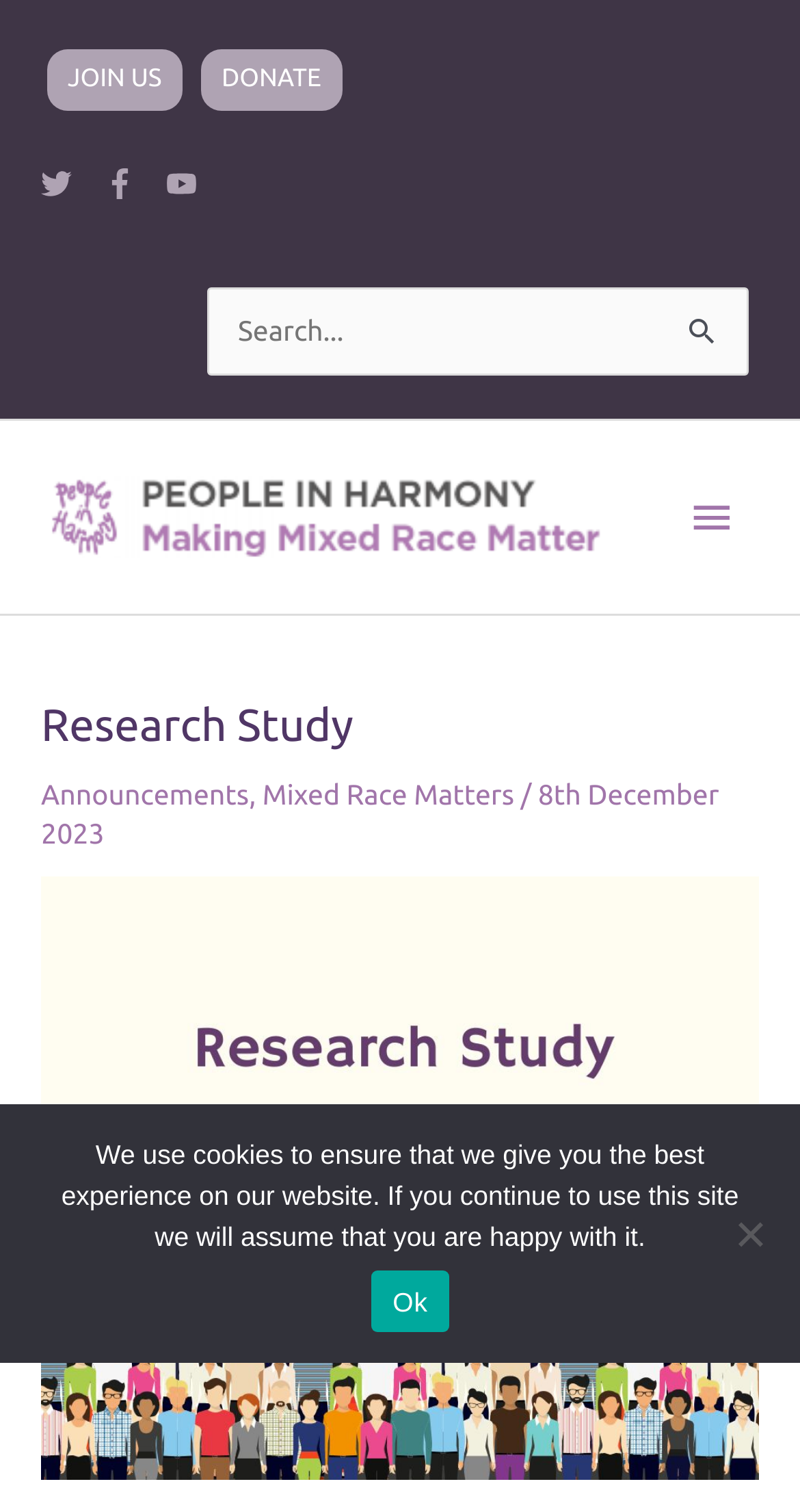Please identify the bounding box coordinates of the element that needs to be clicked to perform the following instruction: "visit offsite link".

None